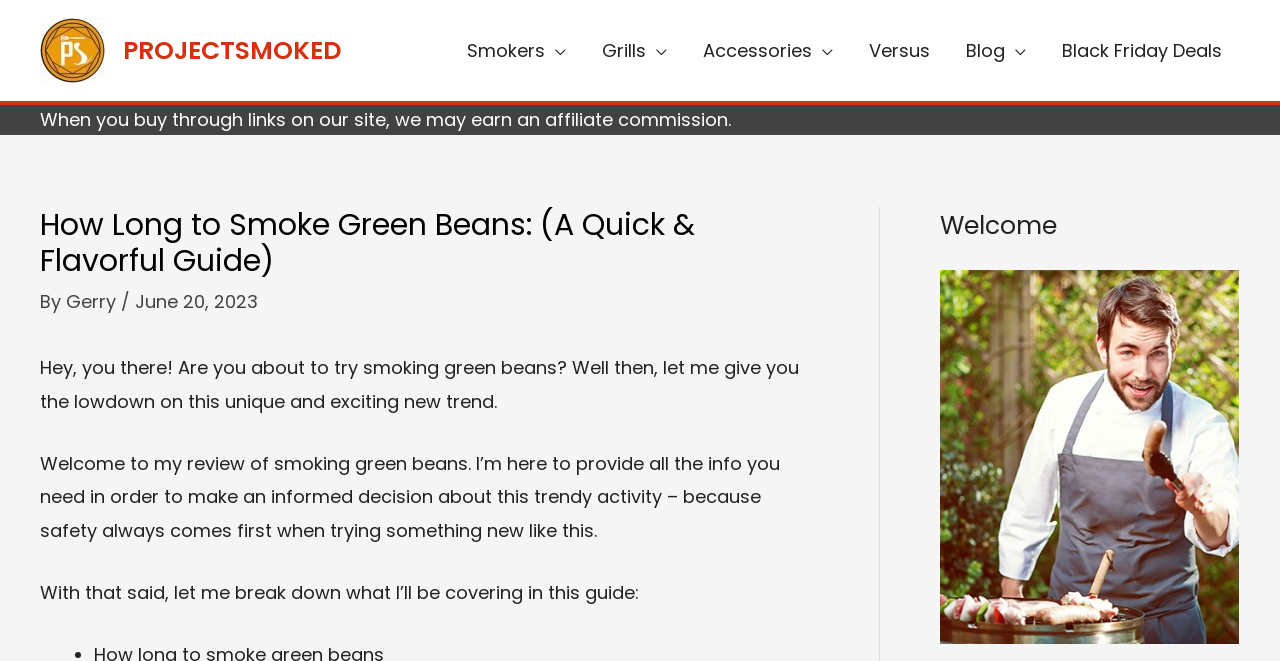Provide a brief response to the question using a single word or phrase: 
What is the date of the article?

June 20, 2023